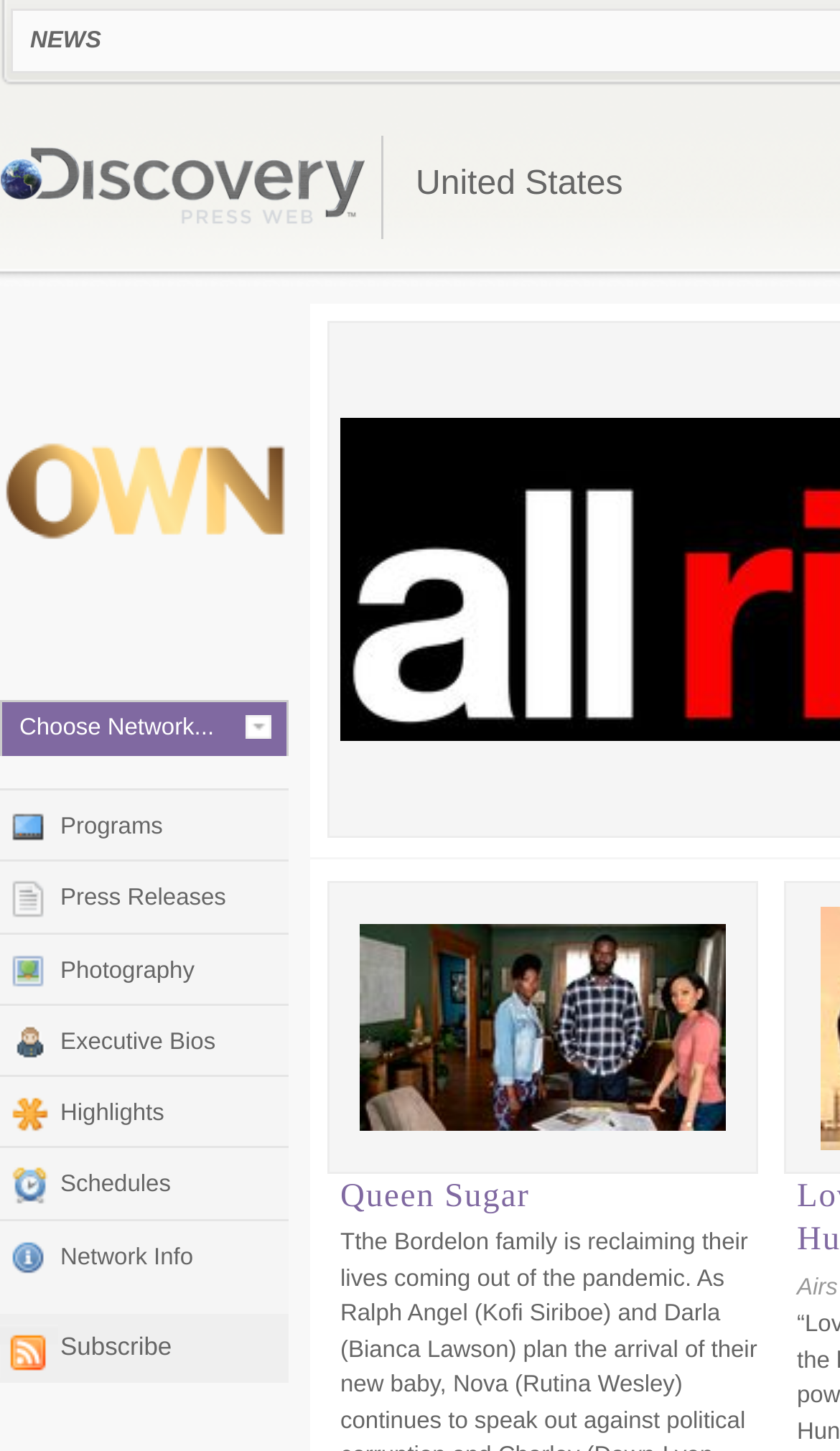How many headings are there on the webpage?
Answer the question with just one word or phrase using the image.

6